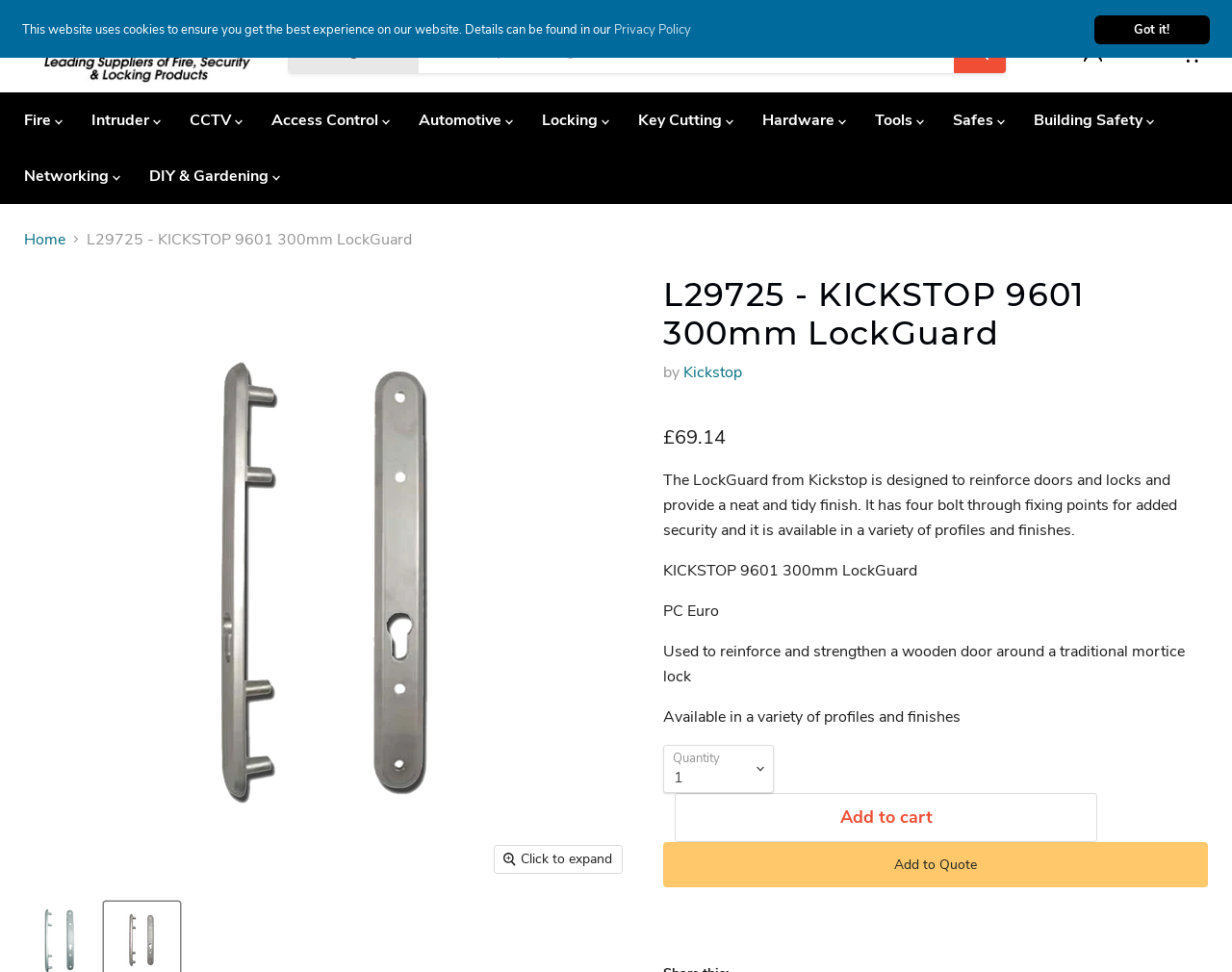Answer the following query with a single word or phrase:
What is the purpose of the LockGuard?

To reinforce doors and locks